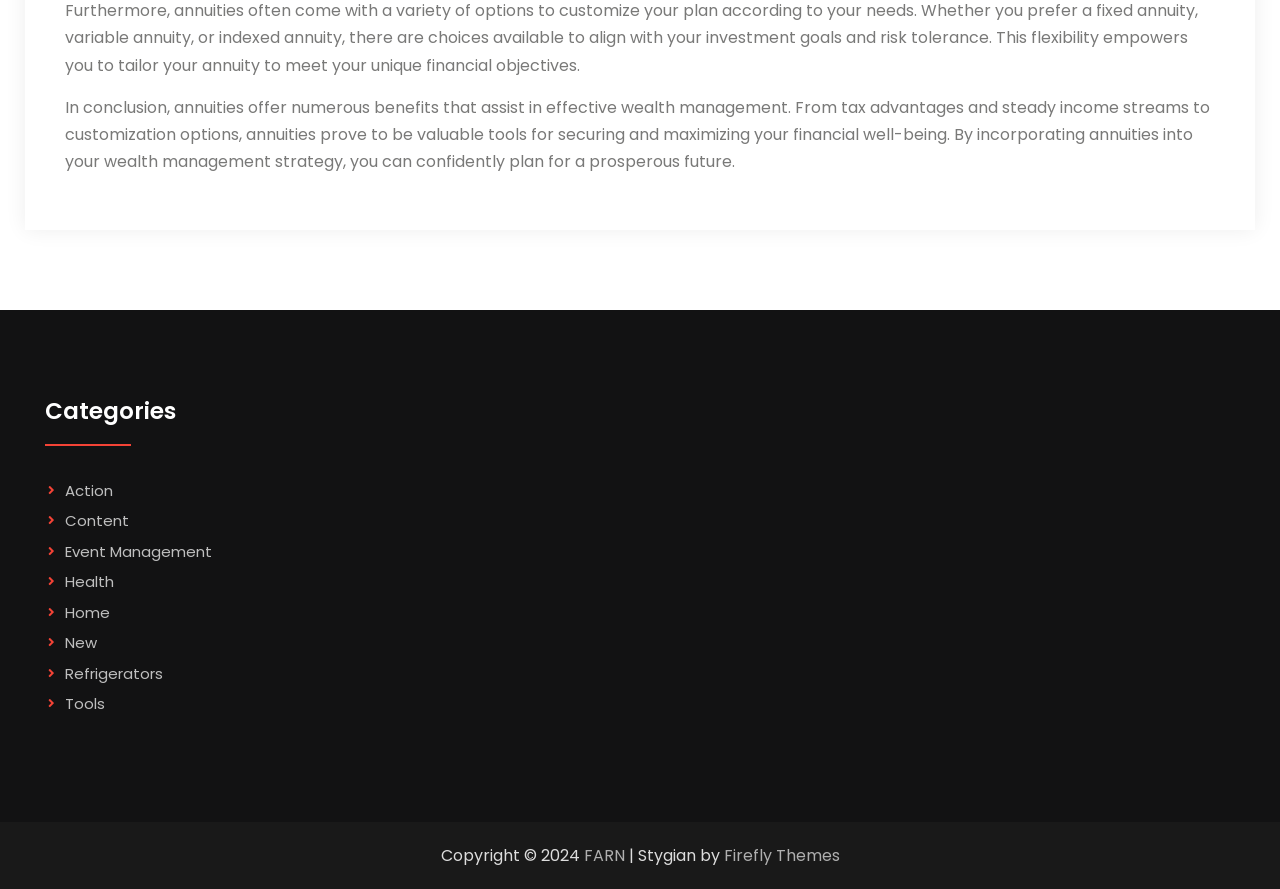Specify the bounding box coordinates for the region that must be clicked to perform the given instruction: "Click on 'Home'".

[0.051, 0.677, 0.086, 0.7]